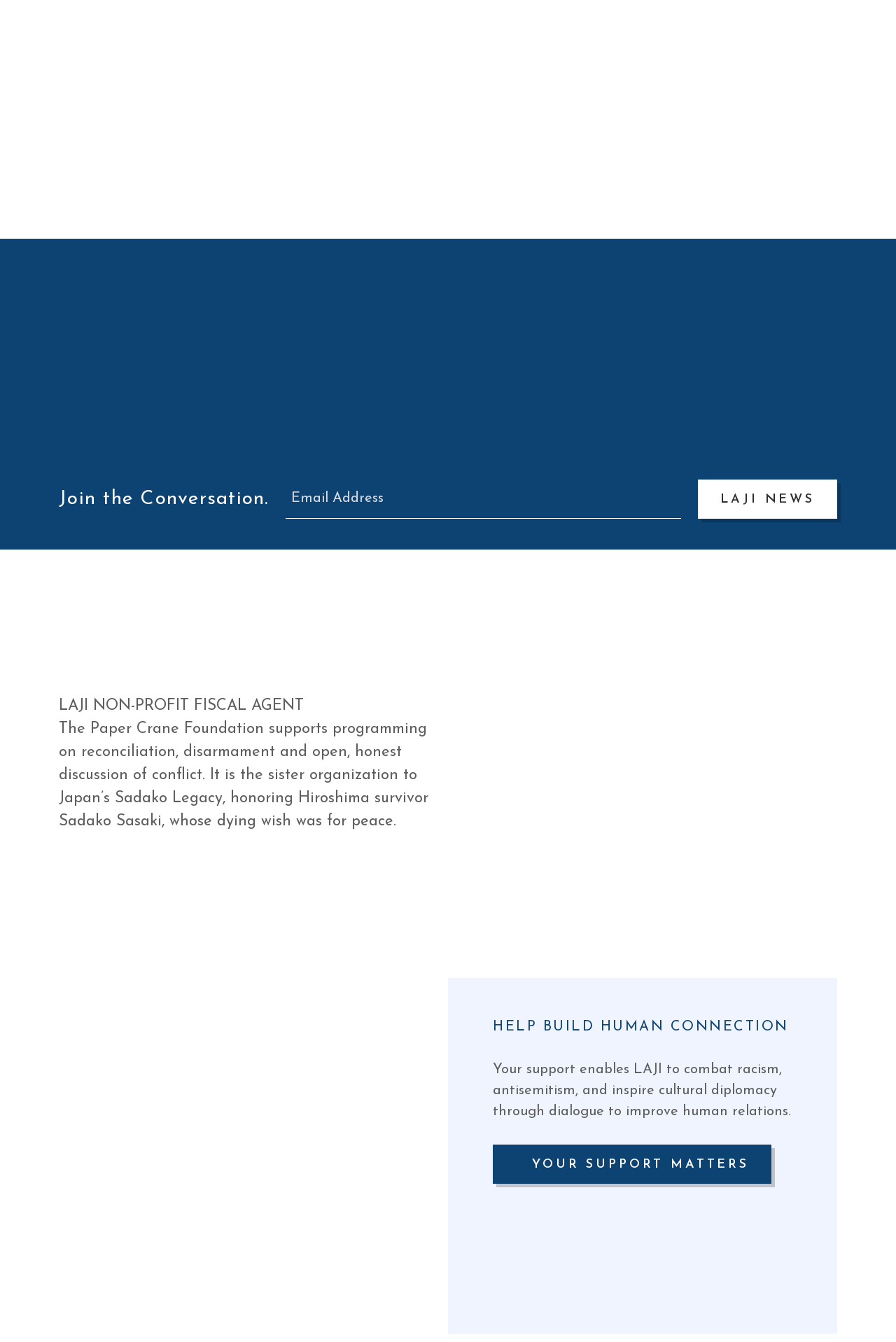Refer to the image and provide a thorough answer to this question:
What is the image above the 'HELP BUILD HUMAN CONNECTION' section?

The image above the 'HELP BUILD HUMAN CONNECTION' section is an image element with the bounding box coordinates [0.066, 0.729, 0.5, 0.994], but the OCR text or element description is not provided.